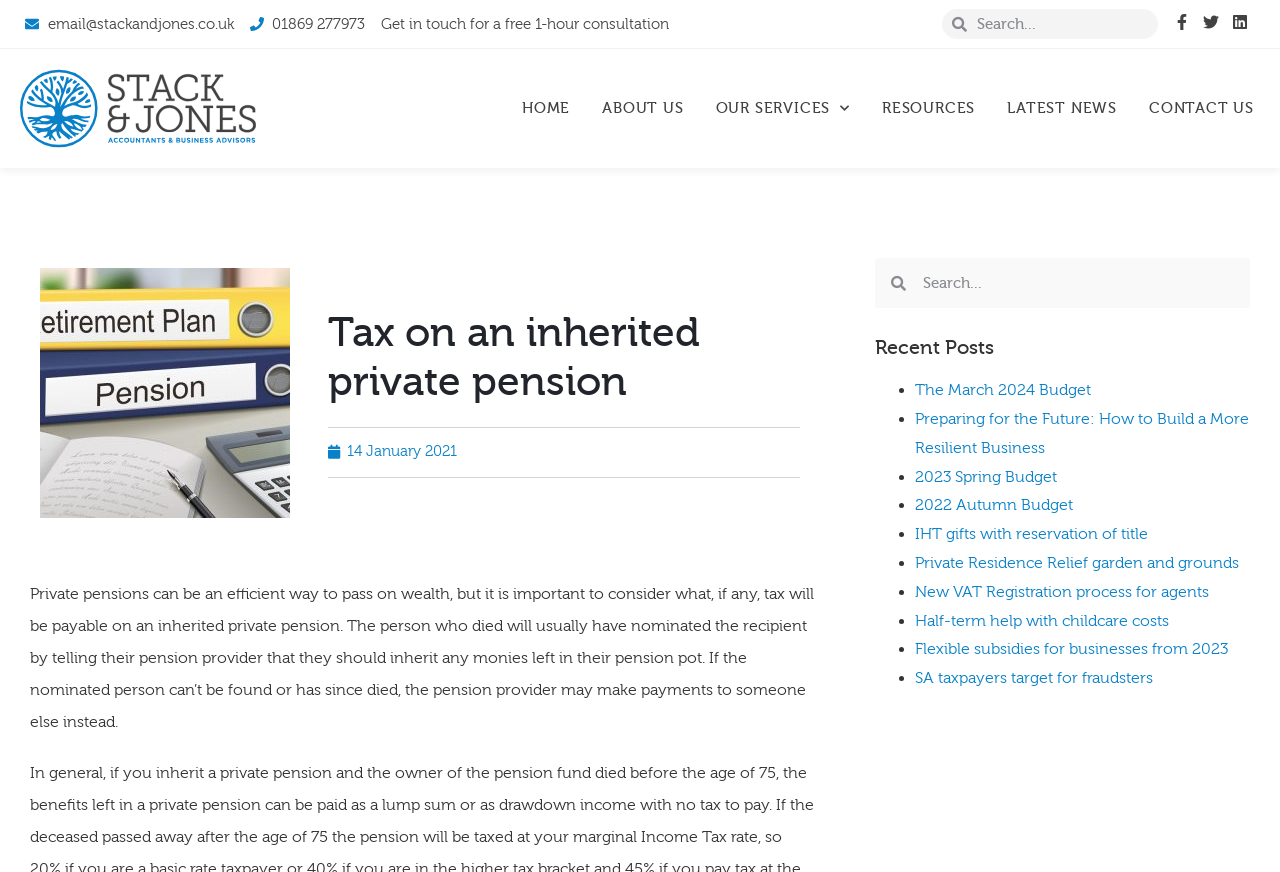Respond with a single word or phrase to the following question: What is the company's email address?

email@stackandjones.co.uk